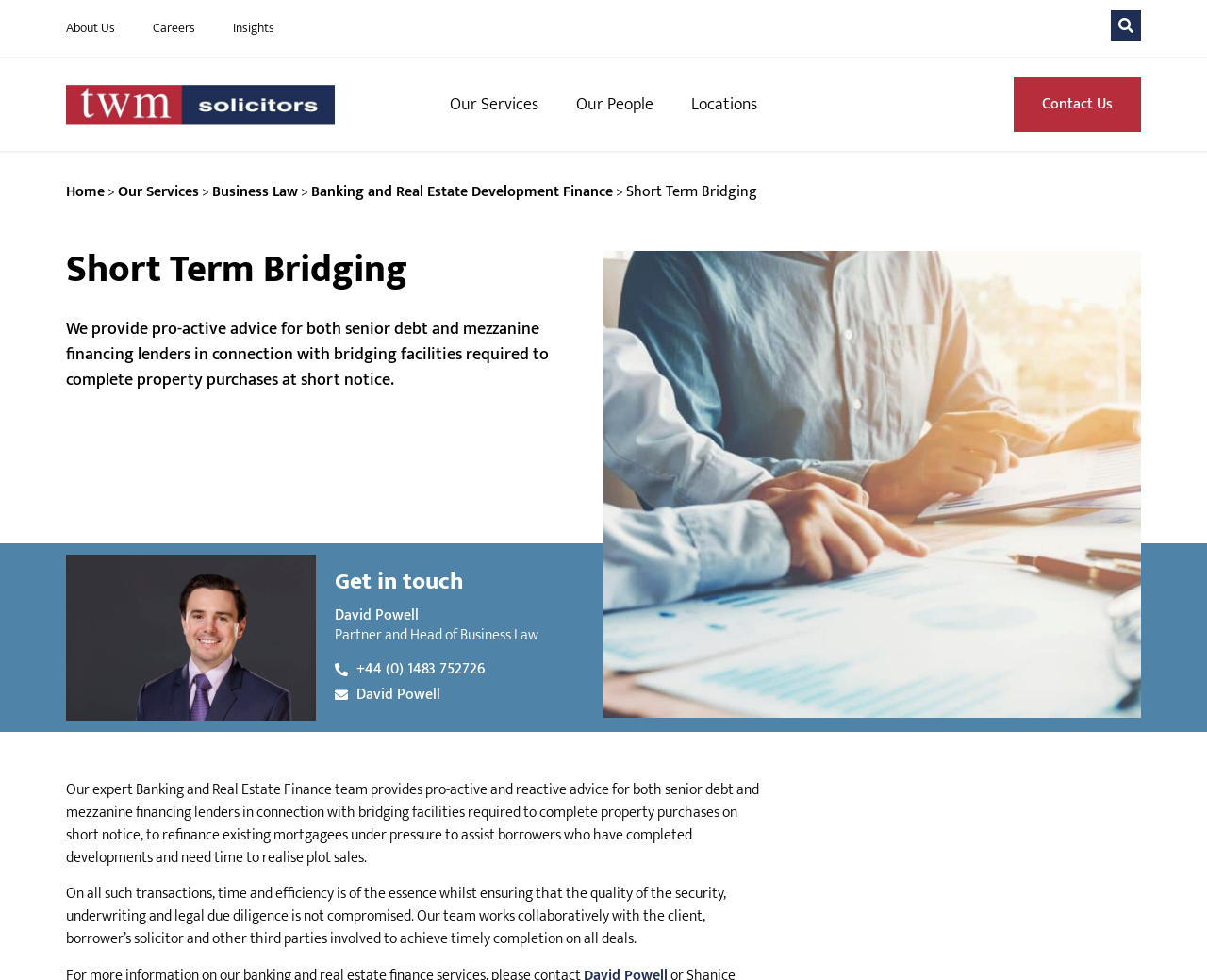Using the provided description +44 (0) 1483 752726, find the bounding box coordinates for the UI element. Provide the coordinates in (top-left x, top-left y, bottom-right x, bottom-right y) format, ensuring all values are between 0 and 1.

[0.277, 0.671, 0.402, 0.694]